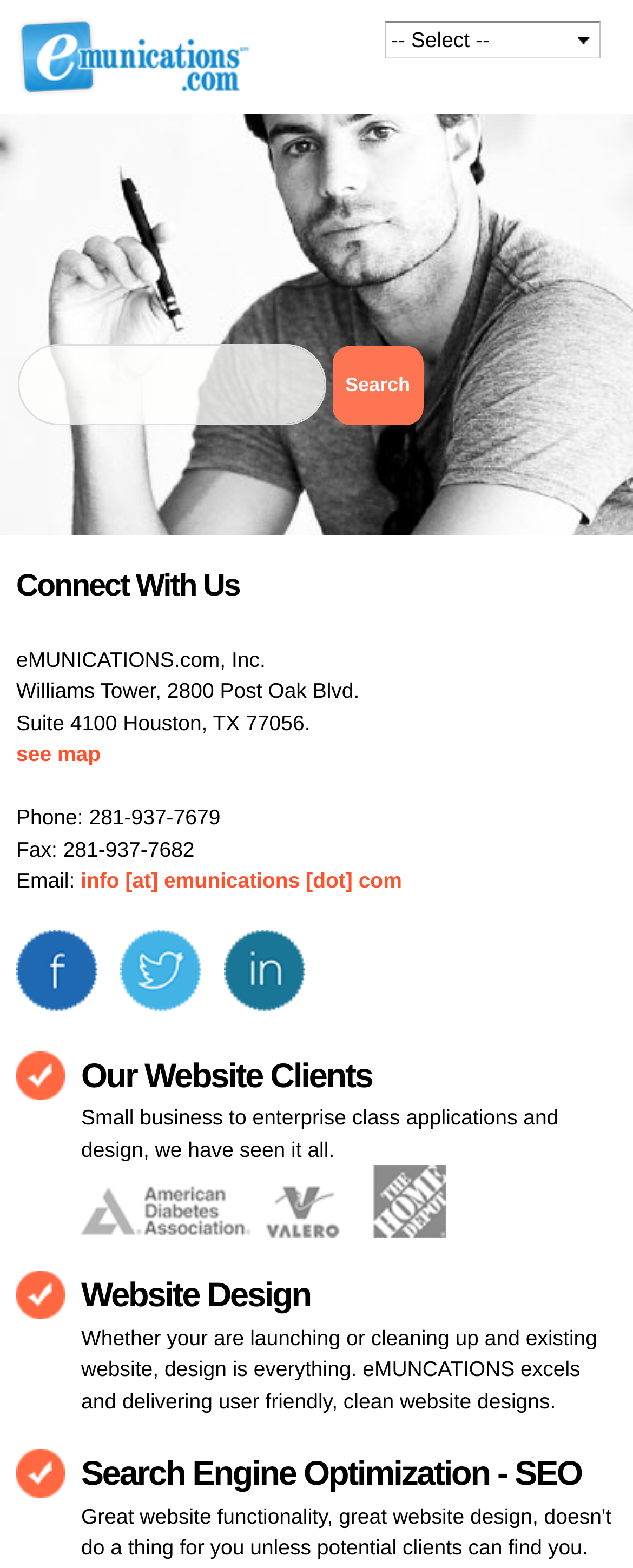Please examine the image and answer the question with a detailed explanation:
What is the phone number of the company?

I found the phone number by looking at the static text element that describes the company's phone number, which is 'Phone: 281-937-7679'.